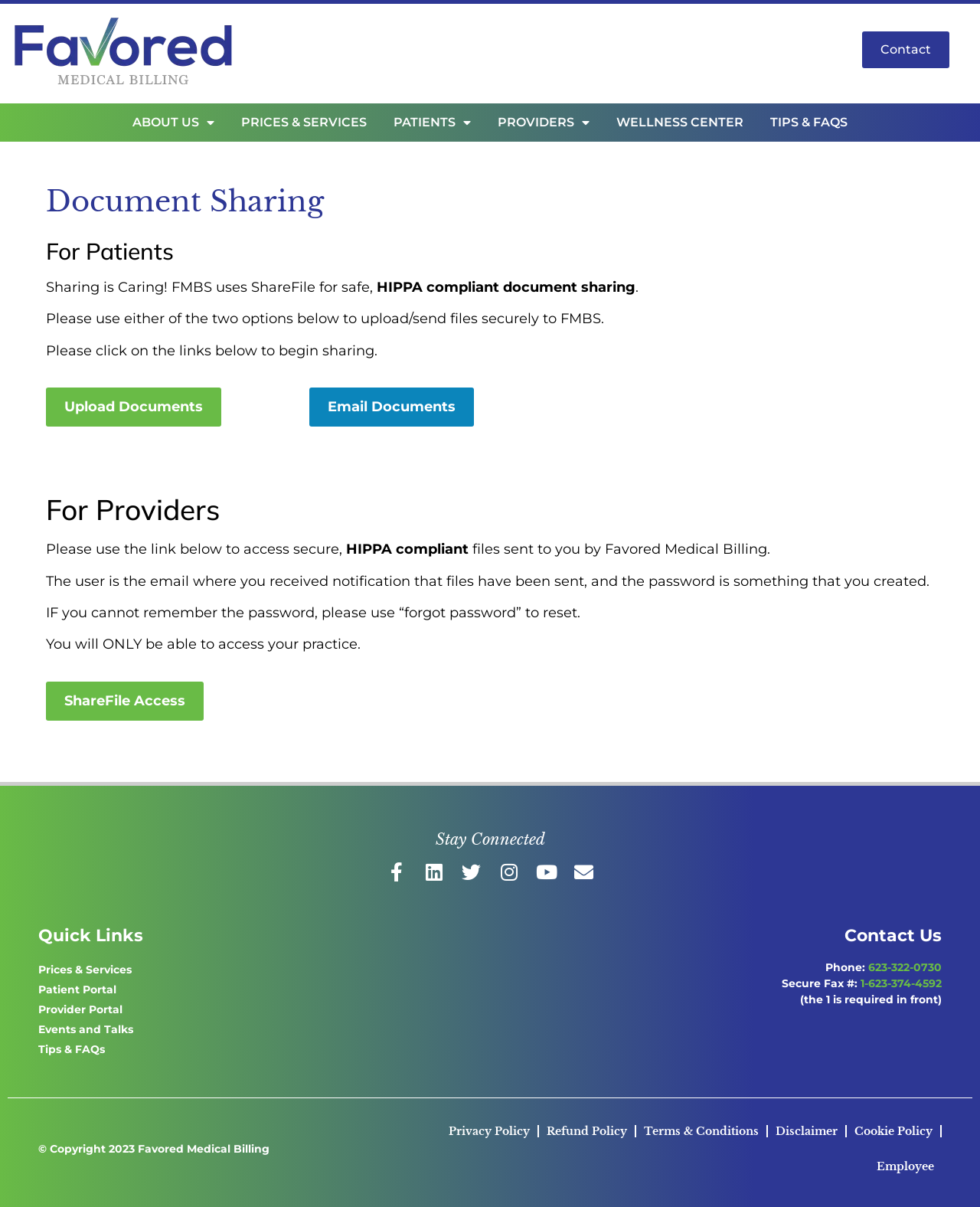Give a one-word or short-phrase answer to the following question: 
What is the phone number to contact Favored Medical Billing?

623-322-0730